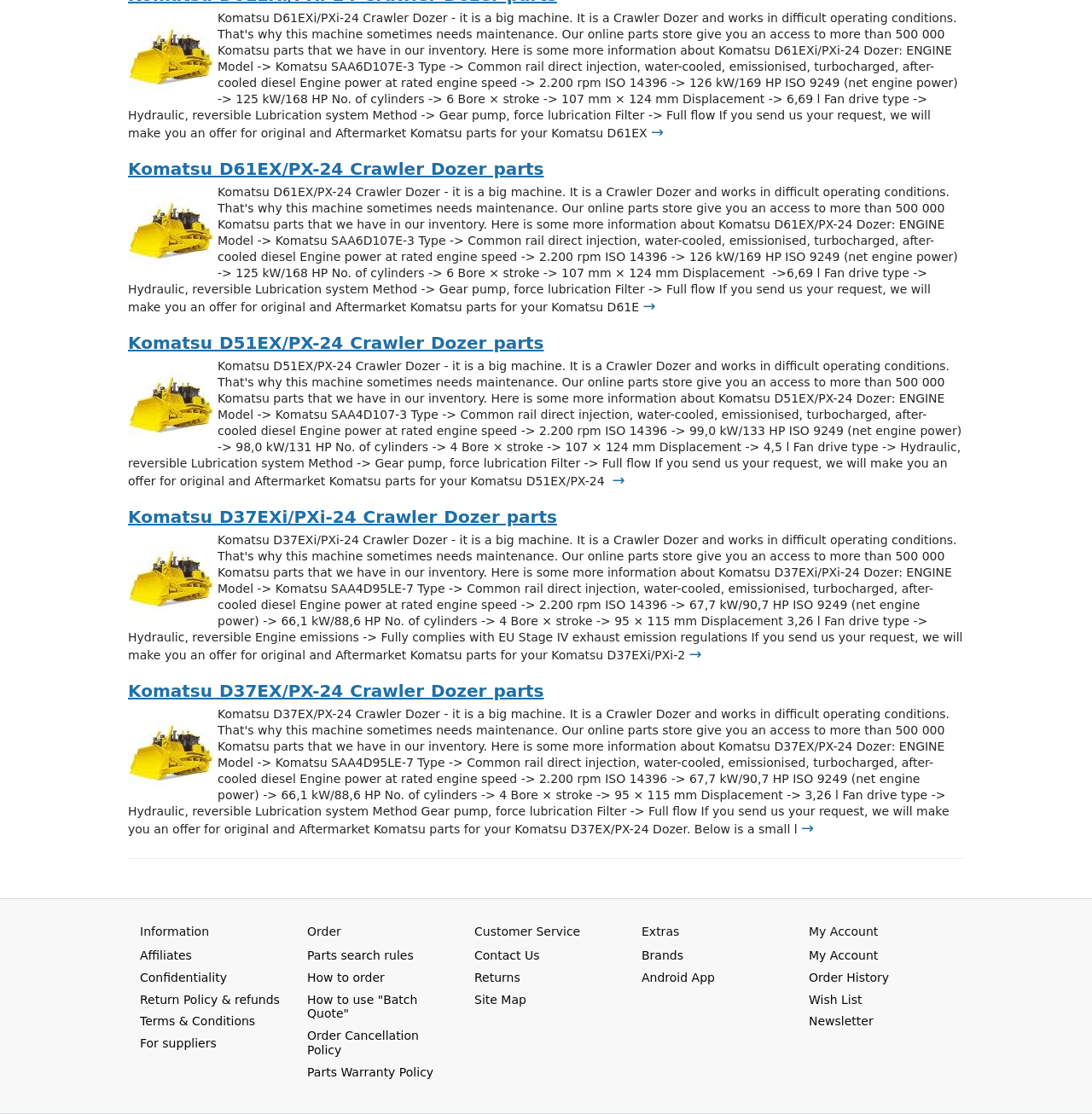Please identify the bounding box coordinates of the clickable area that will fulfill the following instruction: "View Komatsu D61EXi/PXi-24 Crawler Dozer parts". The coordinates should be in the format of four float numbers between 0 and 1, i.e., [left, top, right, bottom].

[0.117, 0.076, 0.195, 0.088]